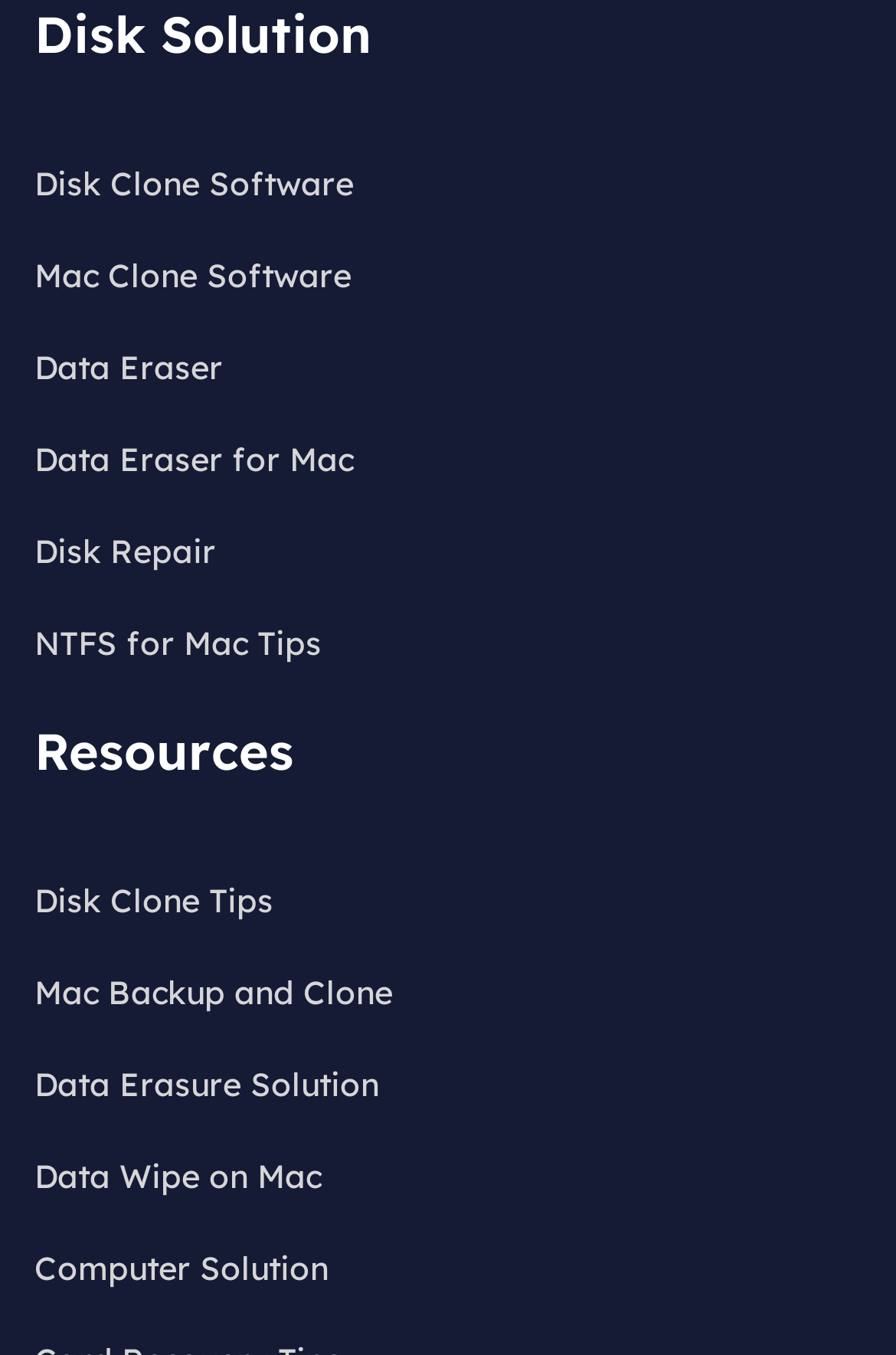Locate the bounding box coordinates of the clickable part needed for the task: "Explore Resources".

[0.038, 0.527, 0.328, 0.583]